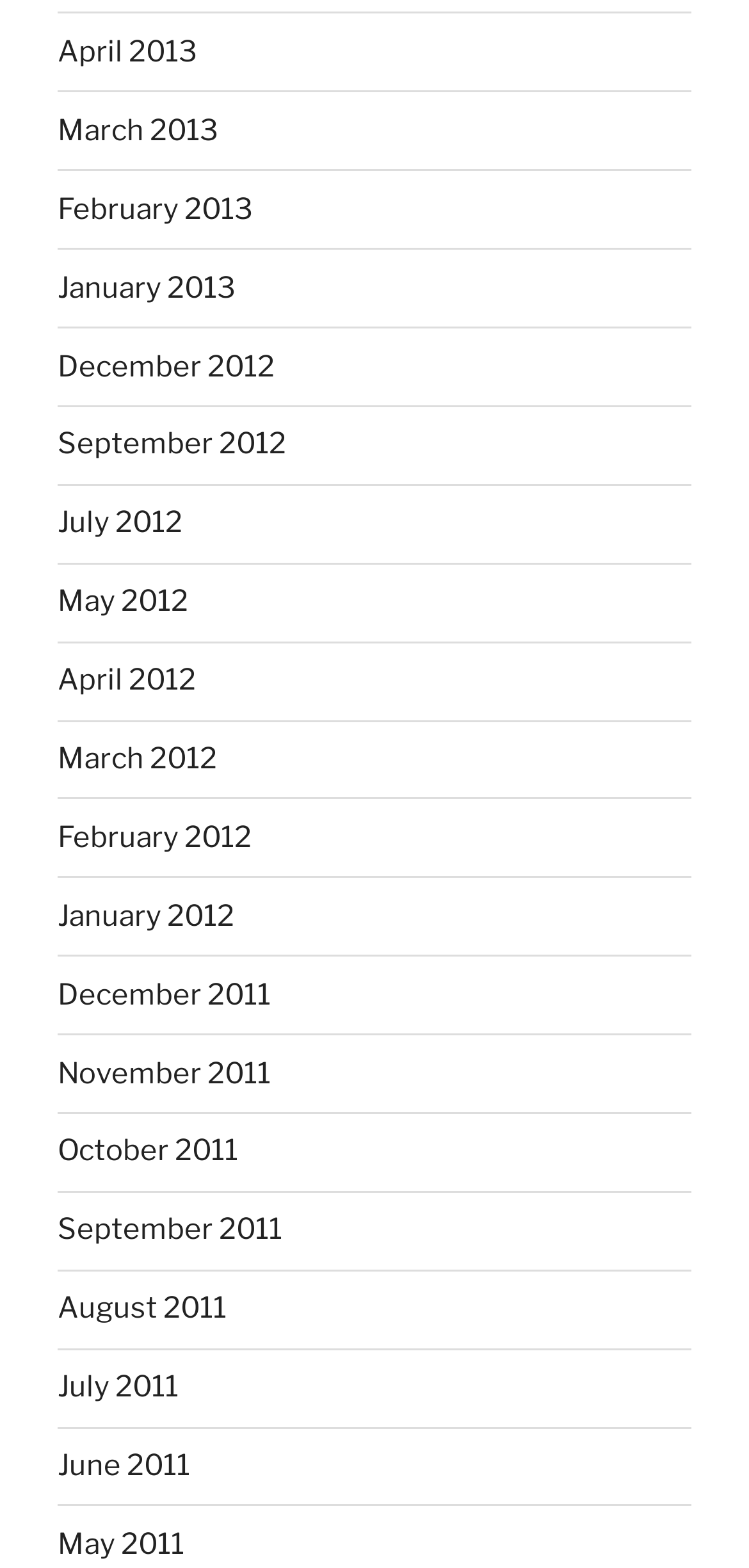Specify the bounding box coordinates of the region I need to click to perform the following instruction: "view April 2013". The coordinates must be four float numbers in the range of 0 to 1, i.e., [left, top, right, bottom].

[0.077, 0.022, 0.264, 0.044]